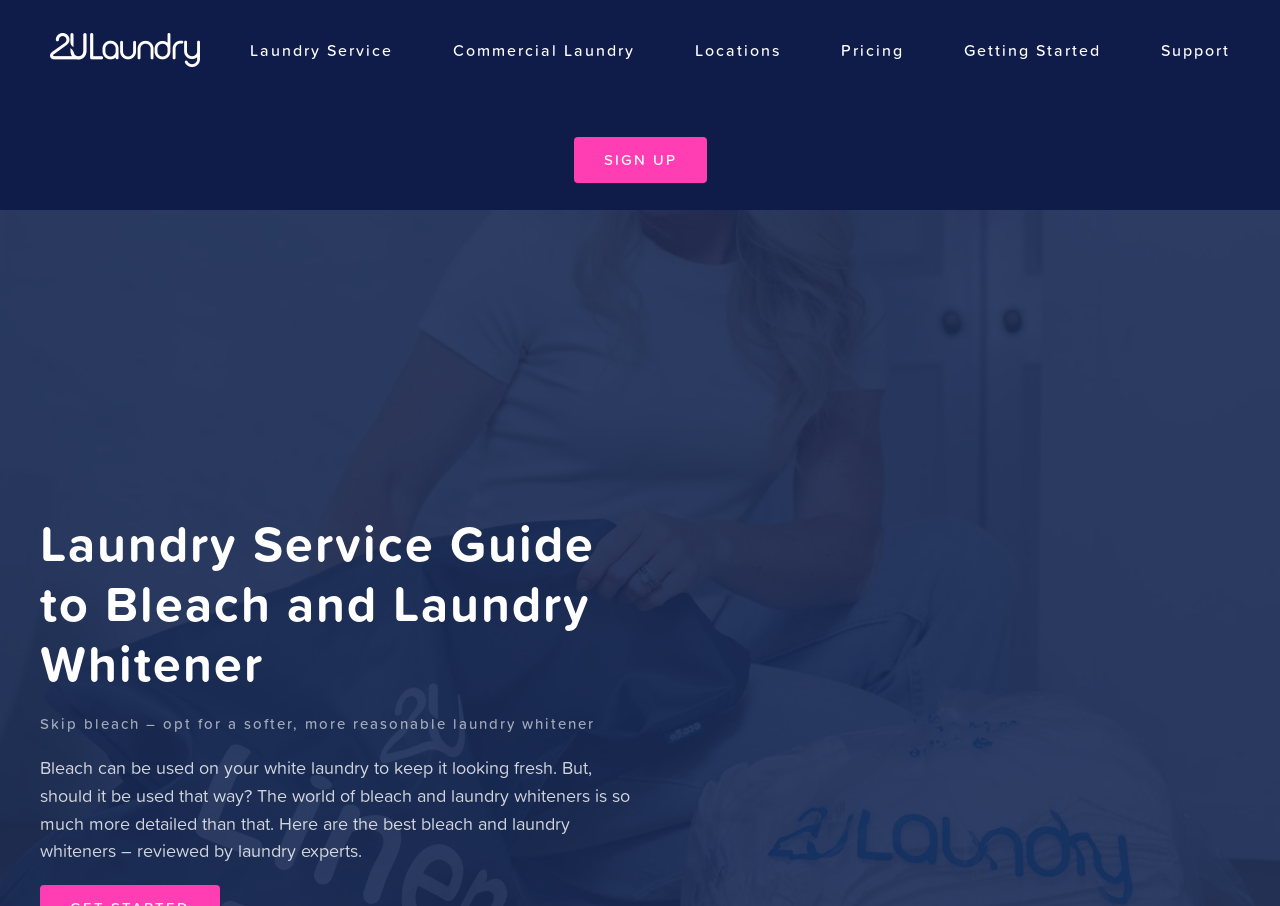Locate the bounding box coordinates of the element to click to perform the following action: 'Click on 'SIGN UP''. The coordinates should be given as four float values between 0 and 1, in the form of [left, top, right, bottom].

[0.448, 0.151, 0.552, 0.202]